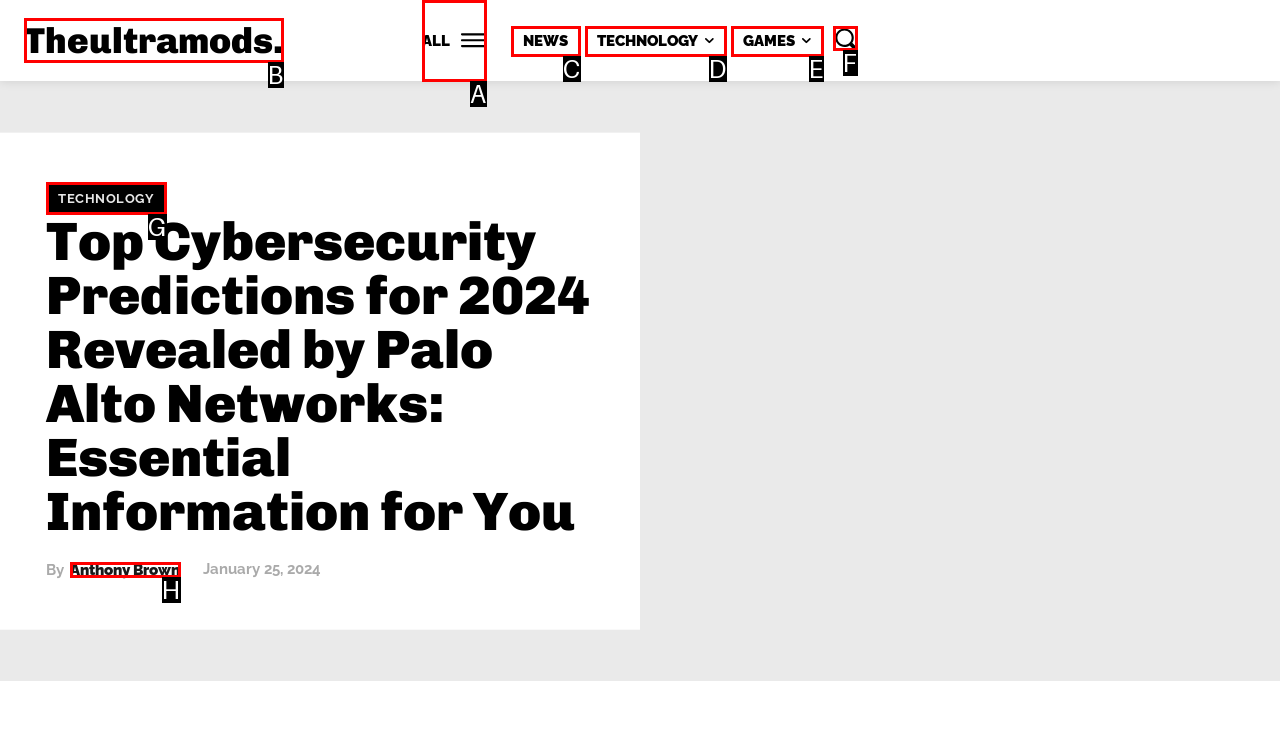With the description: Technology, find the option that corresponds most closely and answer with its letter directly.

D